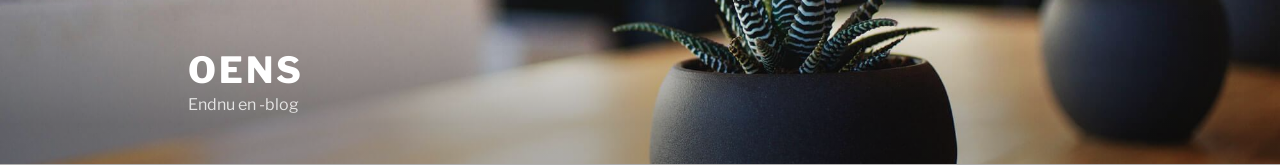Detail all significant aspects of the image you see.

The image presents a stylish, modern blog header for "OENS," which is visually accompanied by the tagline "Endnu en -blog." The background features a subtle, blurred view of a tabletop, enhancing the focus on a sleek, round black pot containing a small succulent plant with distinctive striped leaves. This minimalist design reflects a contemporary aesthetic, creating an inviting atmosphere for readers interested in blog content related to lifestyle, design, or personal reflections. The clean typography emphasizes the blog's name, allowing for an easy and memorable recognition.